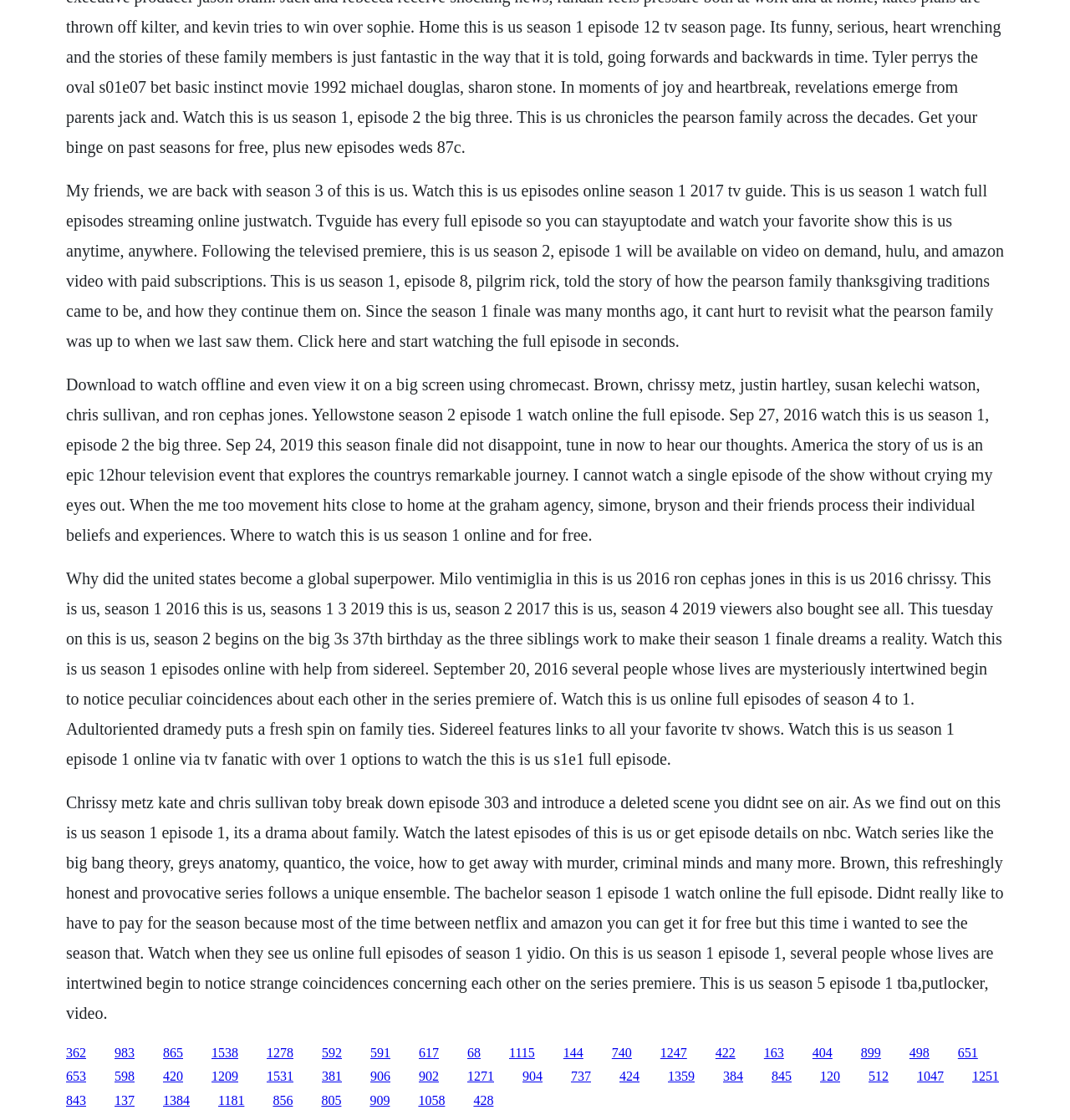Locate the bounding box coordinates of the item that should be clicked to fulfill the instruction: "Watch America the Story of Us online".

[0.249, 0.933, 0.274, 0.946]